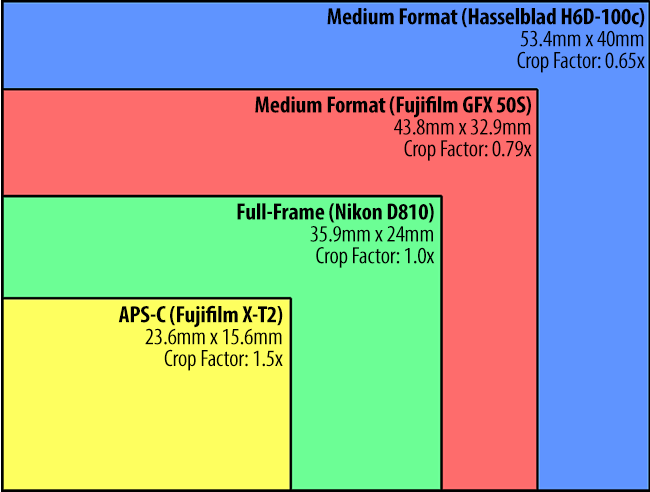Provide a comprehensive description of the image.

The image presents a detailed comparison of sensor sizes across different camera formats, demonstrating the relative dimensions and crop factors of each type. At the top, the largest sensor is highlighted as belonging to the Hasselblad H6D-100c, measuring 53.4mm x 40mm with a crop factor of 0.65x, indicating it represents a true medium format. Below that, the Fuji GFX 50S, categorized as a medium format camera as well, has dimensions of 43.8mm x 32.9mm and a crop factor of 0.79x, showcasing its capability alongside larger medium format options. 

The illustration also features the full-frame sensor of the Nikon D810, which measures 35.9mm x 24mm with a crop factor of 1.0x, functioning as a standard reference in sensor size. Lastly, the image illustrates the smallest sensor, the APS-C format from the Fujifilm X-T2, at 23.6mm x 15.6mm and a crop factor of 1.5x, emphasizing the differences in size and how they affect photographic outcomes. This visual representation effectively communicates the varying degrees of sensor size in relation to image quality and photography equipment, a crucial aspect for photographers considering gear upgrades.